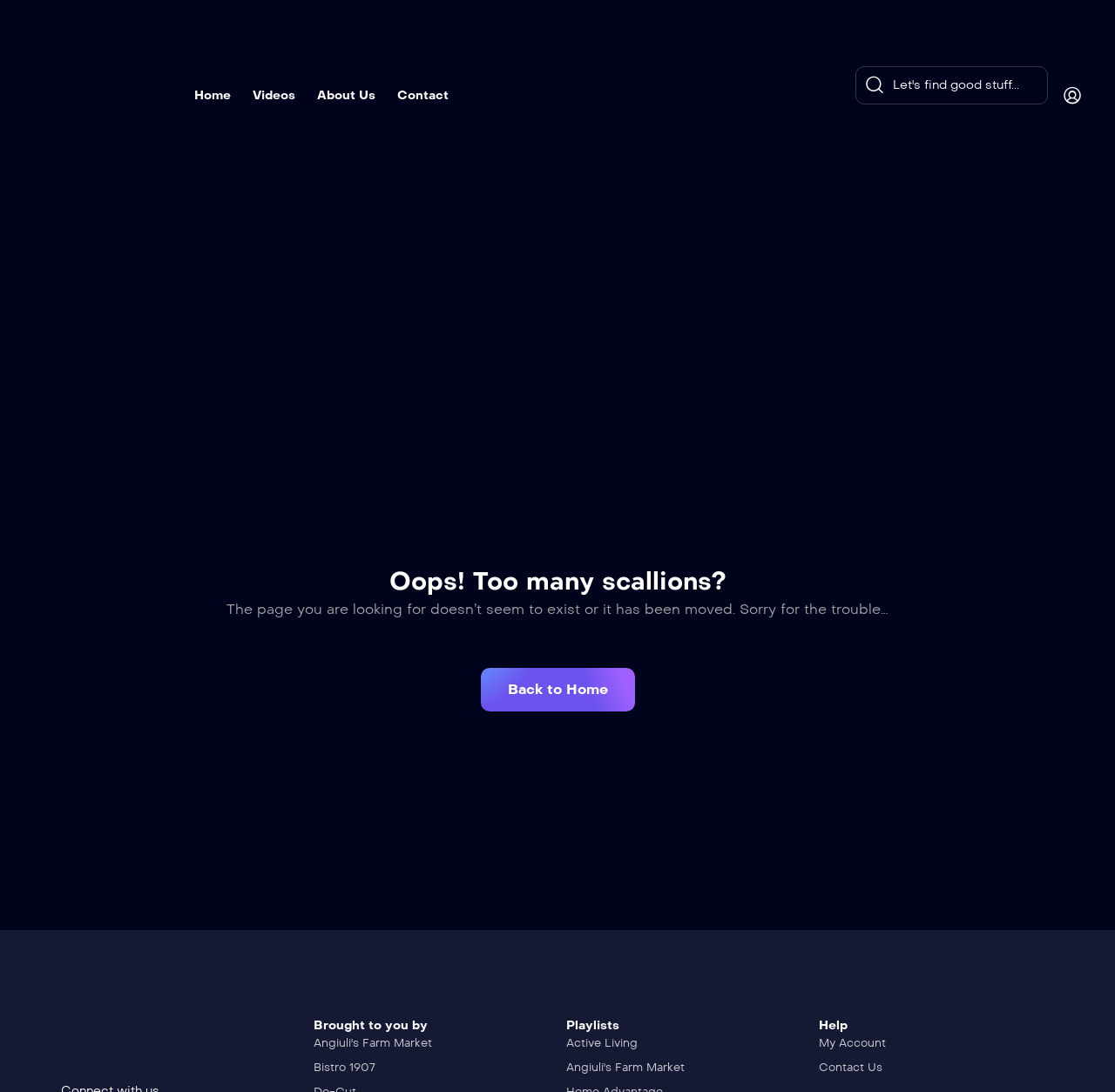Determine the bounding box coordinates of the clickable area required to perform the following instruction: "Search for something". The coordinates should be represented as four float numbers between 0 and 1: [left, top, right, bottom].

[0.767, 0.061, 0.94, 0.115]